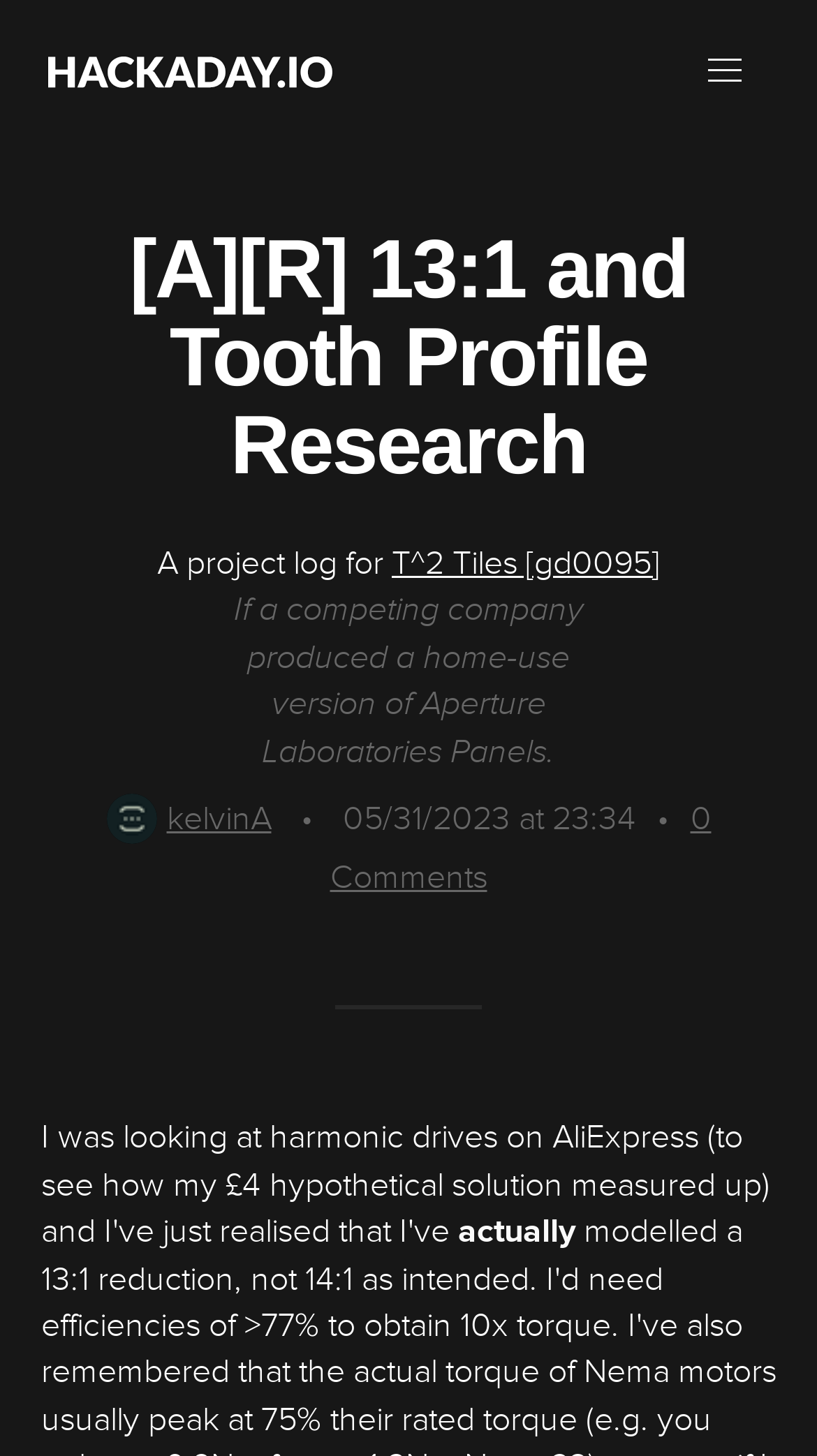Predict the bounding box of the UI element based on the description: "title="Hackaday.io"". The coordinates should be four float numbers between 0 and 1, formatted as [left, top, right, bottom].

[0.025, 0.0, 0.44, 0.098]